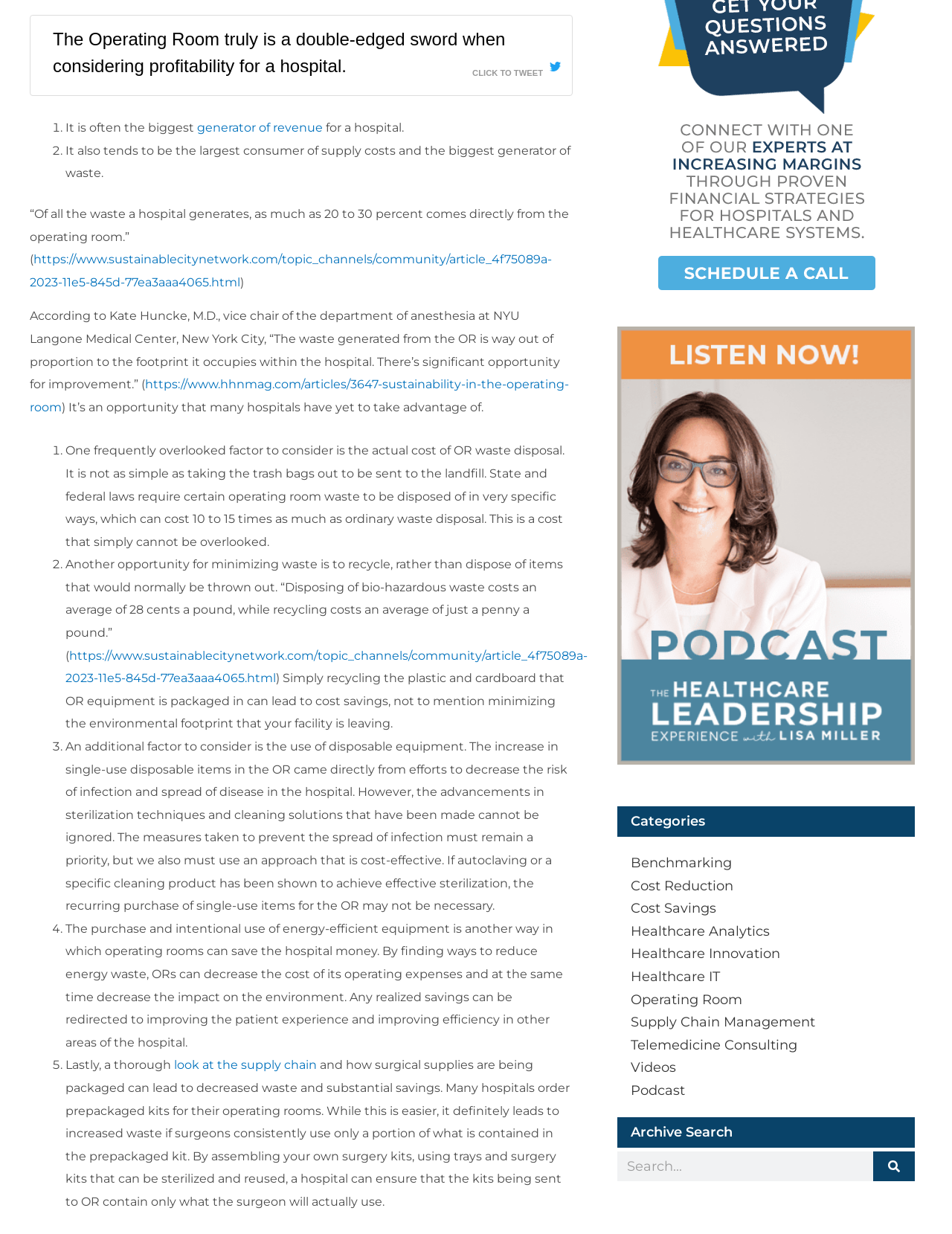Please provide a detailed answer to the question below by examining the image:
What is the name of the podcast mentioned on the webpage?

The webpage mentions a podcast called 'The Healthcare Leadership Experience with Lisa Miller', which suggests that it is a podcast related to healthcare leadership and management.